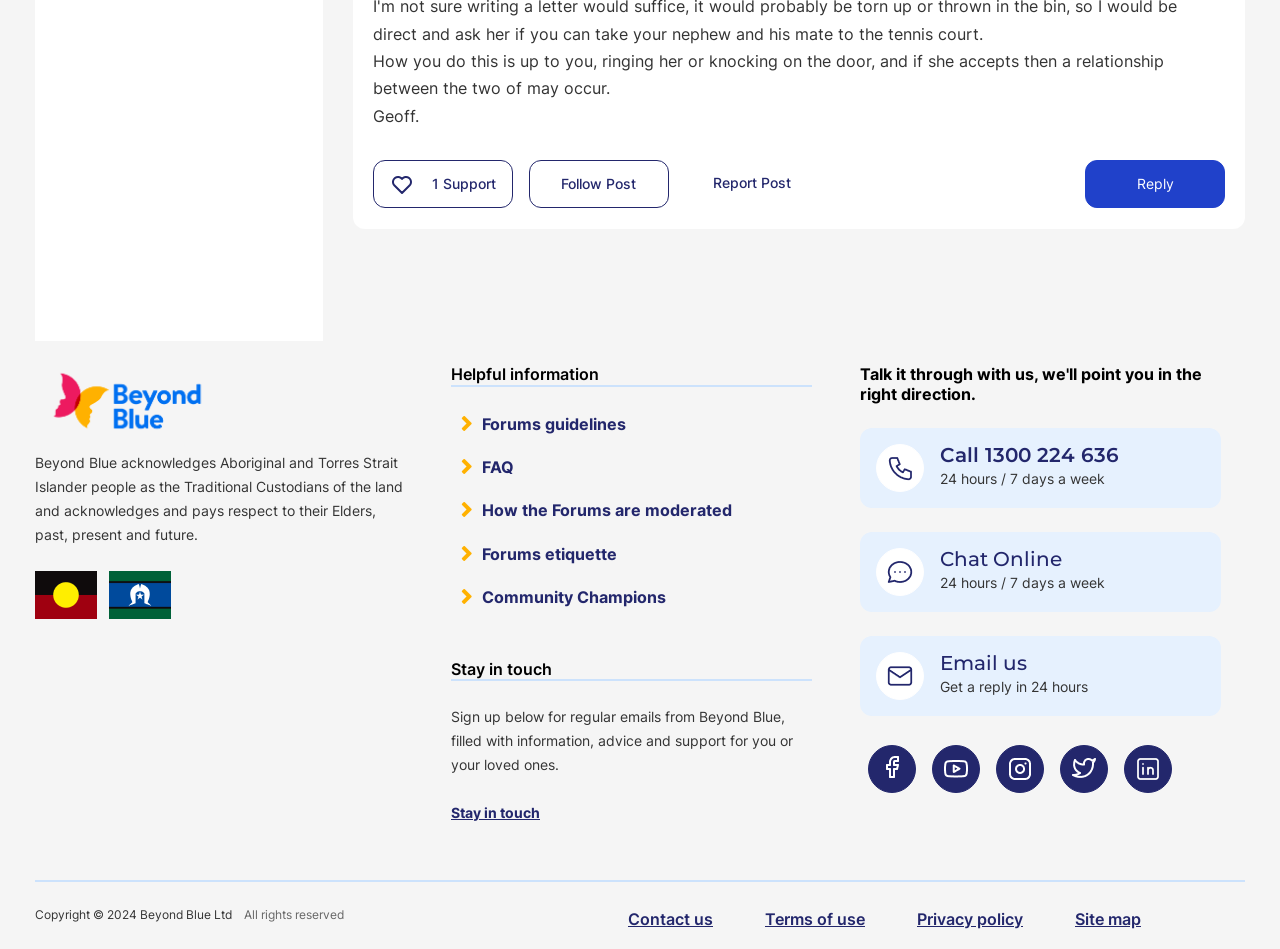Please specify the coordinates of the bounding box for the element that should be clicked to carry out this instruction: "Report this post". The coordinates must be four float numbers between 0 and 1, formatted as [left, top, right, bottom].

[0.557, 0.183, 0.618, 0.201]